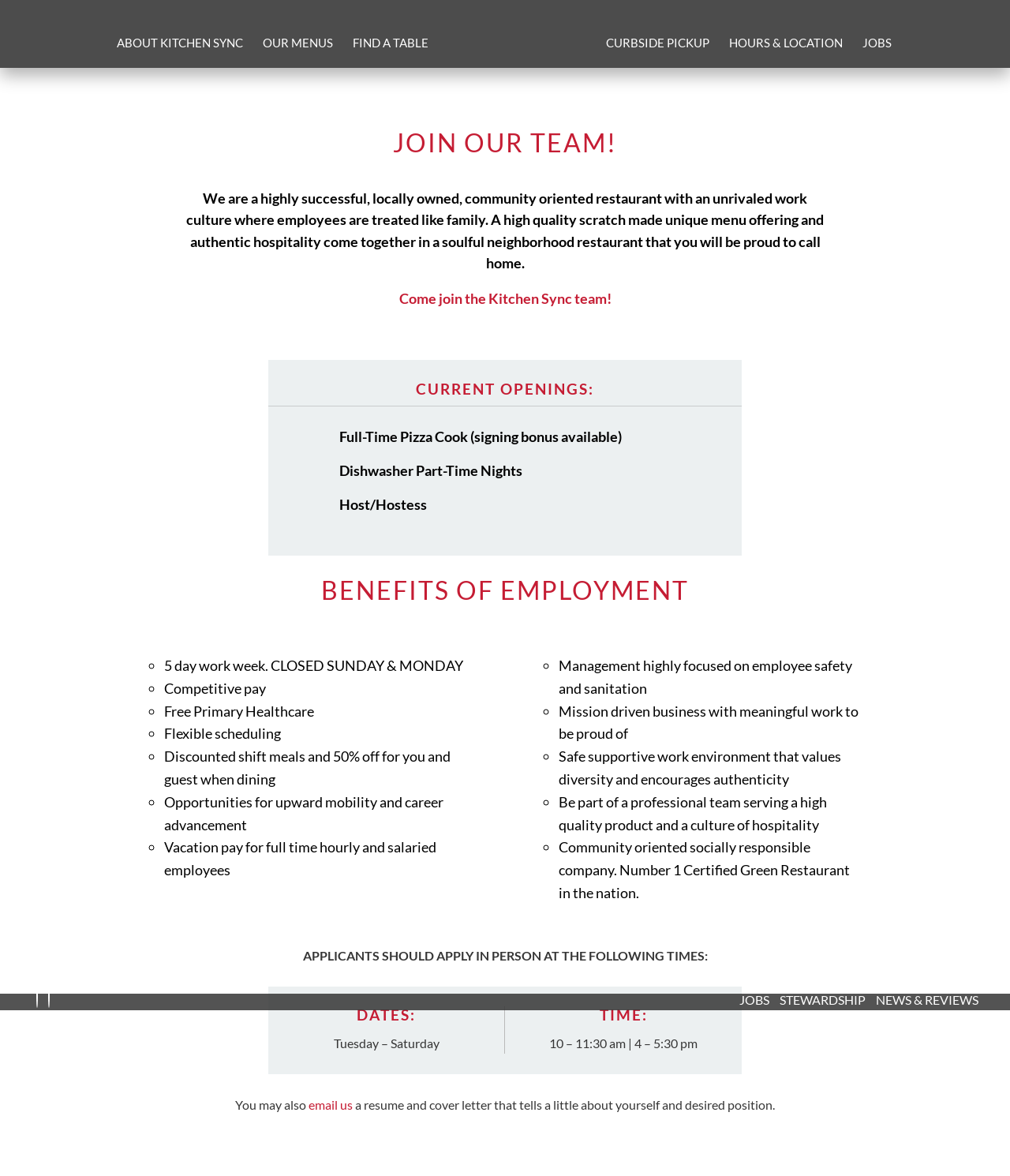Please determine the bounding box coordinates of the element to click in order to execute the following instruction: "Learn about benefits of employment". The coordinates should be four float numbers between 0 and 1, specified as [left, top, right, bottom].

[0.1, 0.49, 0.9, 0.522]